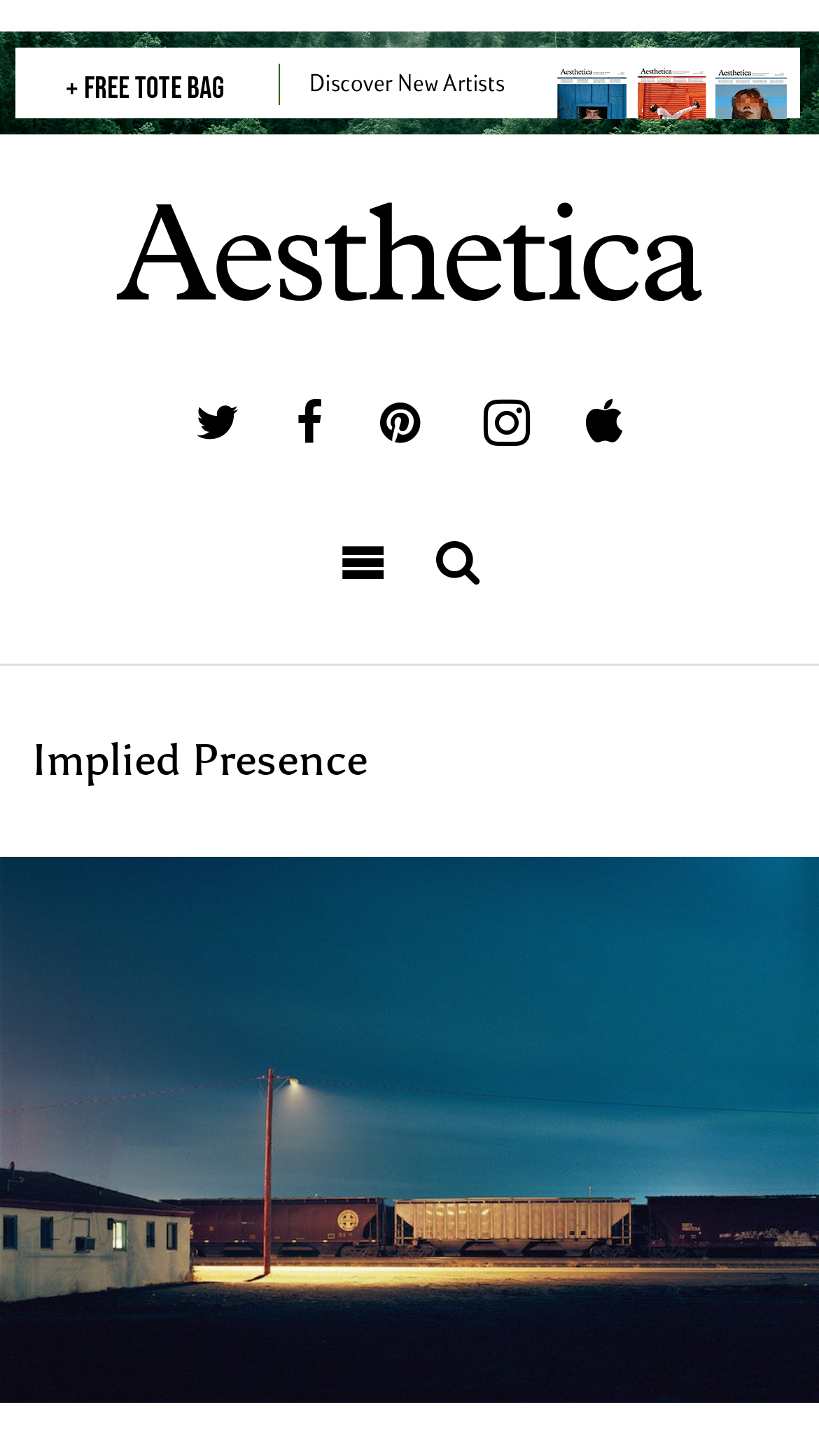How many images are present on the page?
Give a one-word or short-phrase answer derived from the screenshot.

2